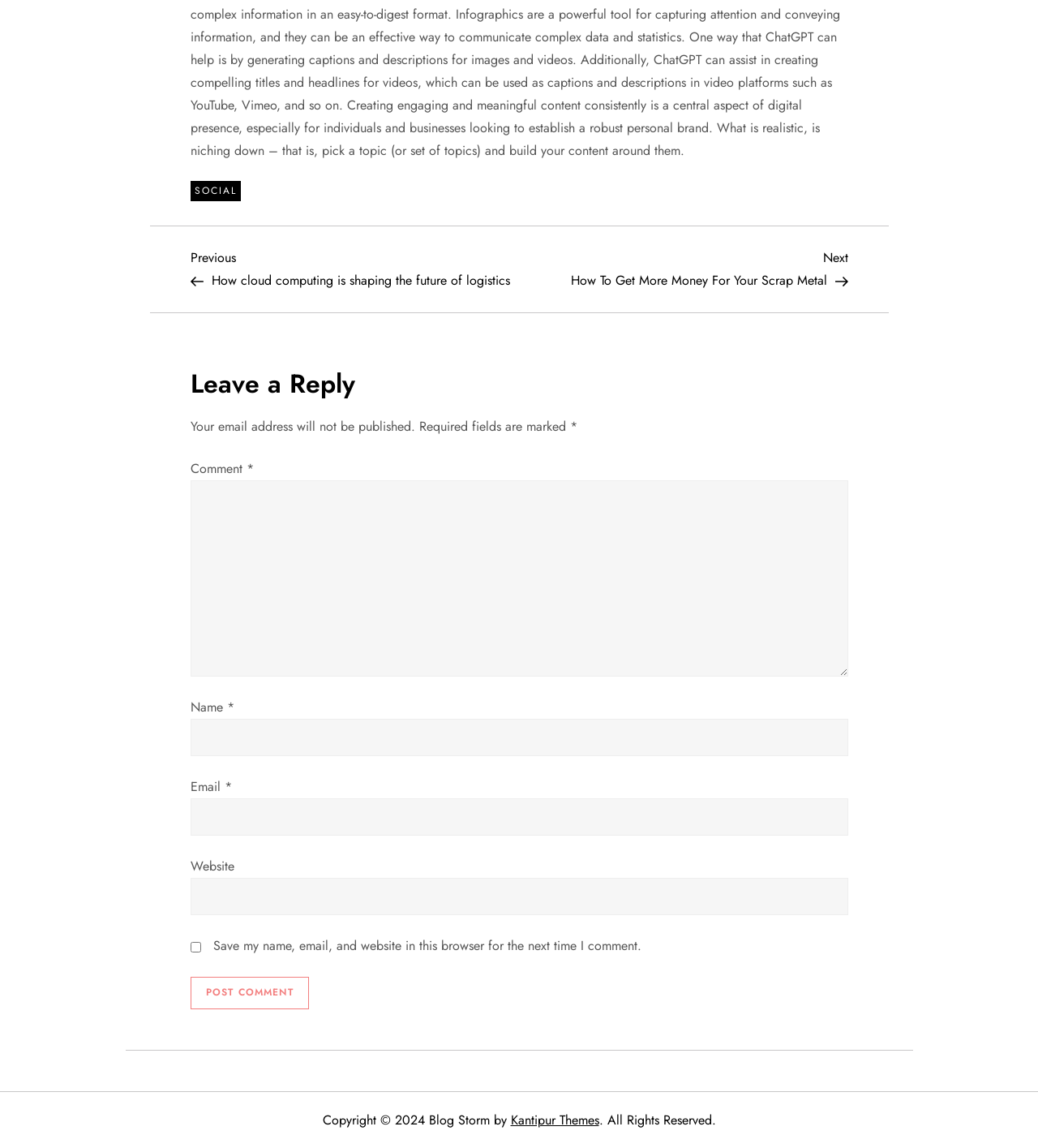Given the element description "Kantipur Themes" in the screenshot, predict the bounding box coordinates of that UI element.

[0.492, 0.967, 0.577, 0.983]